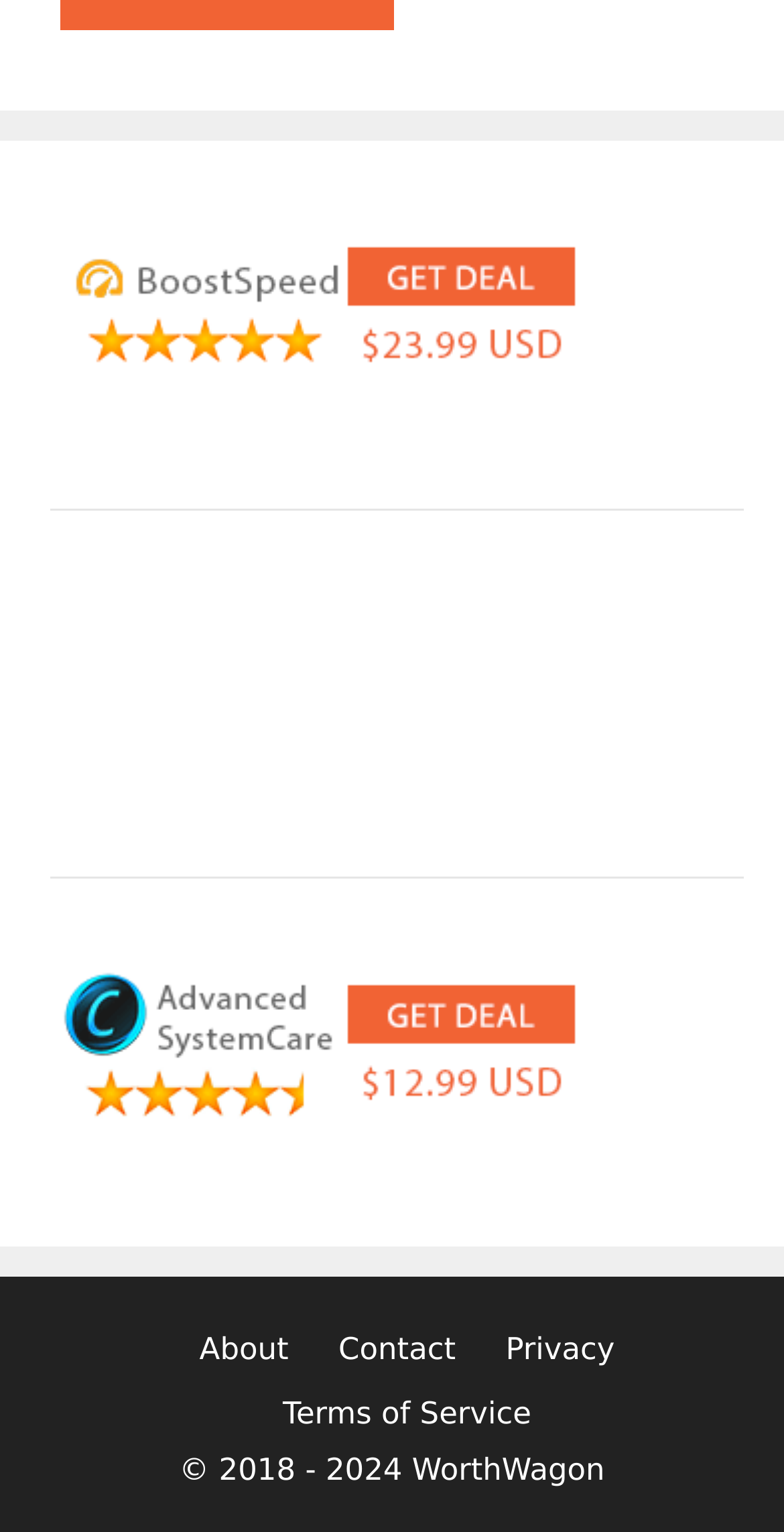How many horizontal separators are on the page?
Based on the image, give a one-word or short phrase answer.

2